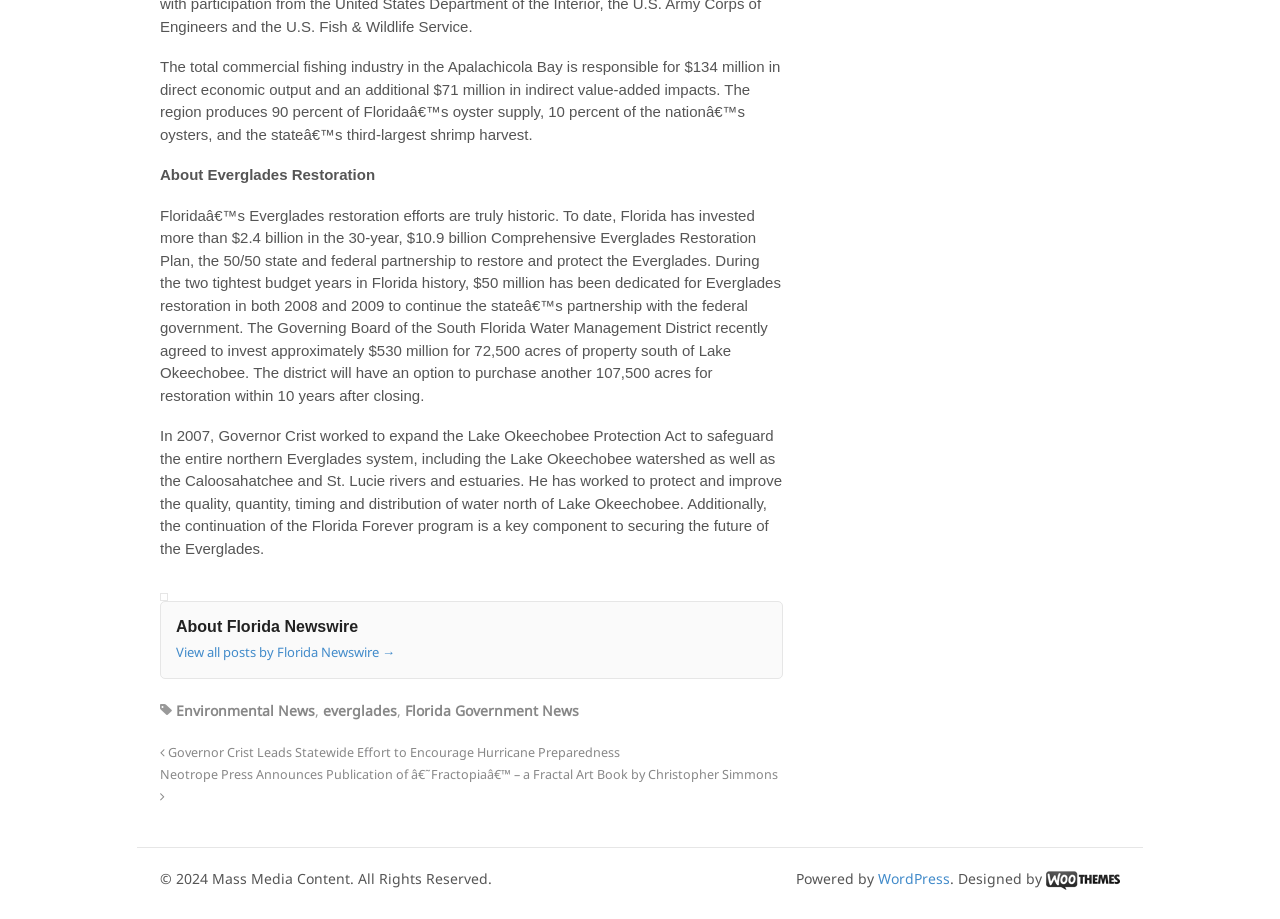How much has Florida invested in the Comprehensive Everglades Restoration Plan?
Kindly answer the question with as much detail as you can.

The answer can be found in the second StaticText element, which states that 'Florida has invested more than $2.4 billion in the 30-year, $10.9 billion Comprehensive Everglades Restoration Plan, the 50/50 state and federal partnership to restore and protect the Everglades.'